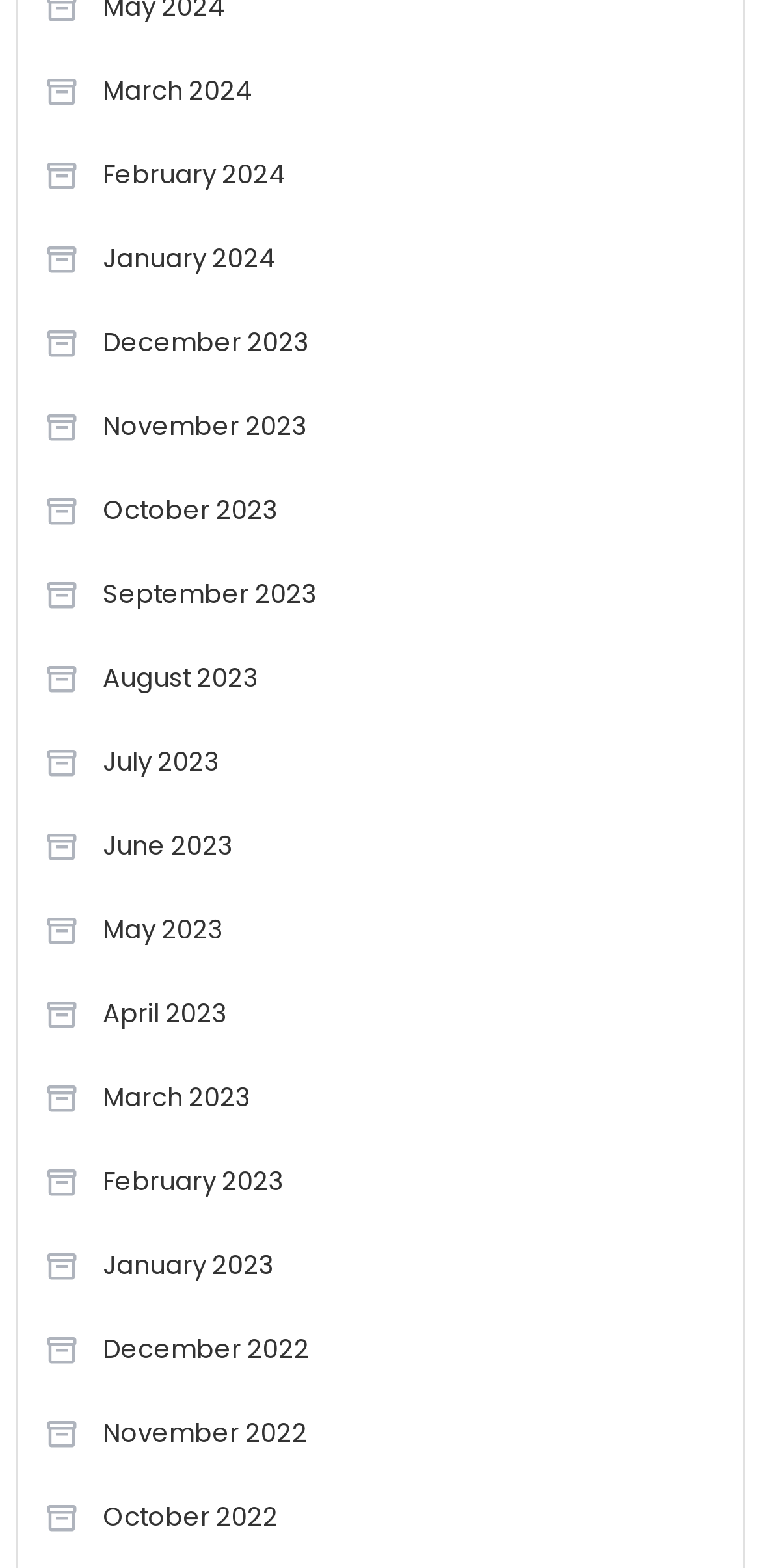How many months are listed?
Analyze the image and provide a thorough answer to the question.

I counted the number of links on the webpage, each representing a month, and found 12 links, one for each month from March 2024 to December 2022.